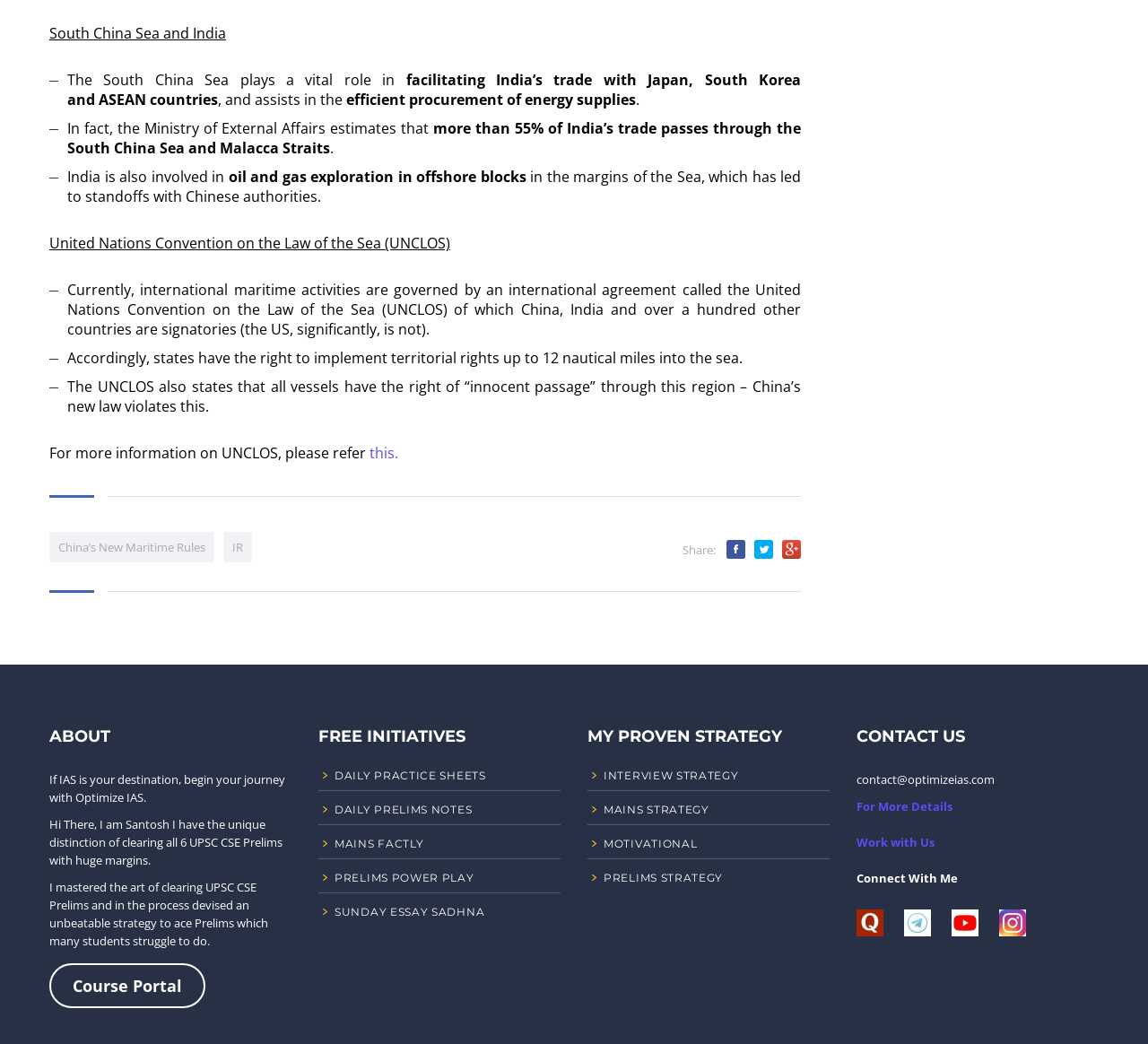Carefully observe the image and respond to the question with a detailed answer:
What is the purpose of the 'Optimize IAS' initiative?

The webpage mentions that 'If IAS is your destination, begin your journey with Optimize IAS.' This suggests that the purpose of the 'Optimize IAS' initiative is to help users with their UPSC CSE Prelims preparation.